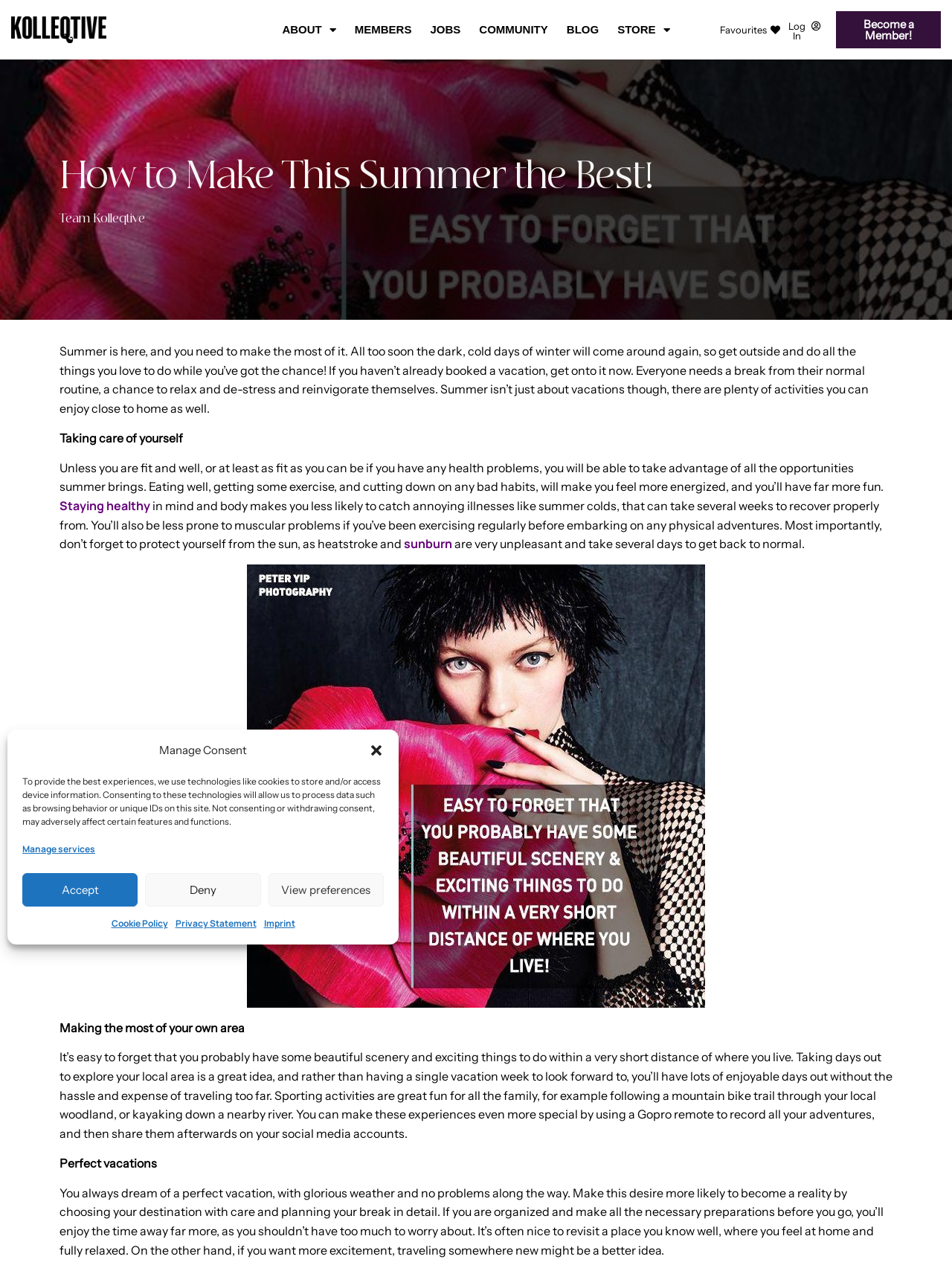Provide a thorough description of this webpage.

This webpage is about making the most of summer. At the top, there is a logo of "kollektive" and a navigation menu with links to "ABOUT", "MEMBERS", "JOBS", "COMMUNITY", "BLOG", and "STORE". On the right side of the navigation menu, there are links to "Favourites", "Log In", and "Become a Member!".

Below the navigation menu, there is a heading "How to Make This Summer the Best!" followed by a brief introduction to the importance of making the most of summer. The introduction is written in a conversational tone and encourages readers to get outside and do things they love.

The main content of the webpage is divided into three sections. The first section is about taking care of oneself during the summer. It emphasizes the importance of eating well, exercising, and cutting down on bad habits to feel more energized and have fun. There is a link to "Staying healthy" and a mention of protecting oneself from the sun.

The second section is about making the most of one's local area. It suggests exploring local scenery and doing sporting activities like mountain biking or kayaking. There is a mention of using a GoPro remote to record adventures and sharing them on social media.

The third section is about planning perfect vacations. It advises readers to choose their destination carefully and plan their break in detail to minimize worries and enjoy their time away. There is a suggestion to revisit a familiar place or travel somewhere new for excitement.

Throughout the webpage, there are several links to related topics and a few images, including a logo and a picture of summer scenery.